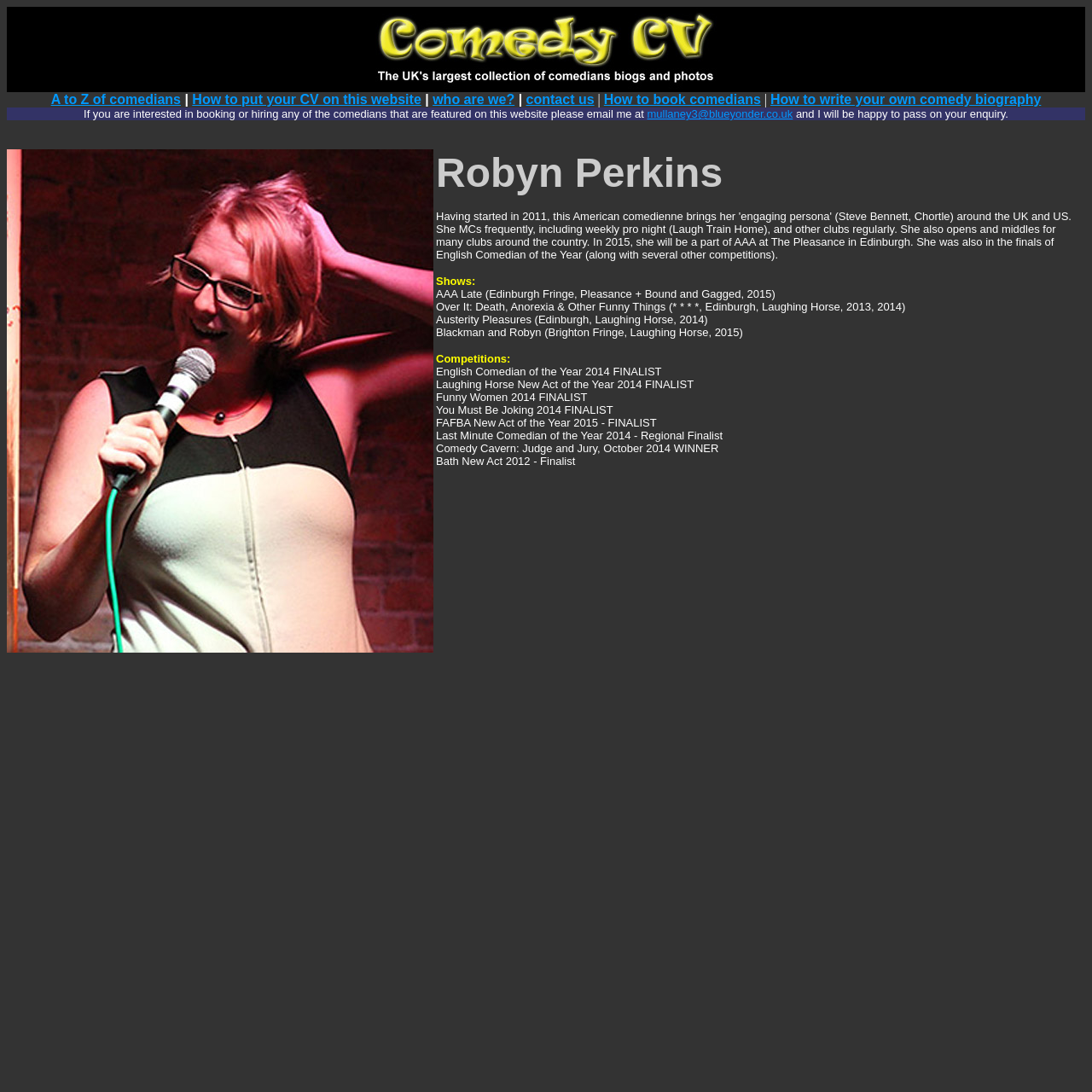Based on the image, provide a detailed and complete answer to the question: 
What is the title of one of Robyn Perkins' shows?

According to the biography of Robyn Perkins, one of her shows is titled 'Over It: Death, Anorexia & Other Funny Things', which was performed at the Edinburgh Fringe in 2013 and 2014.